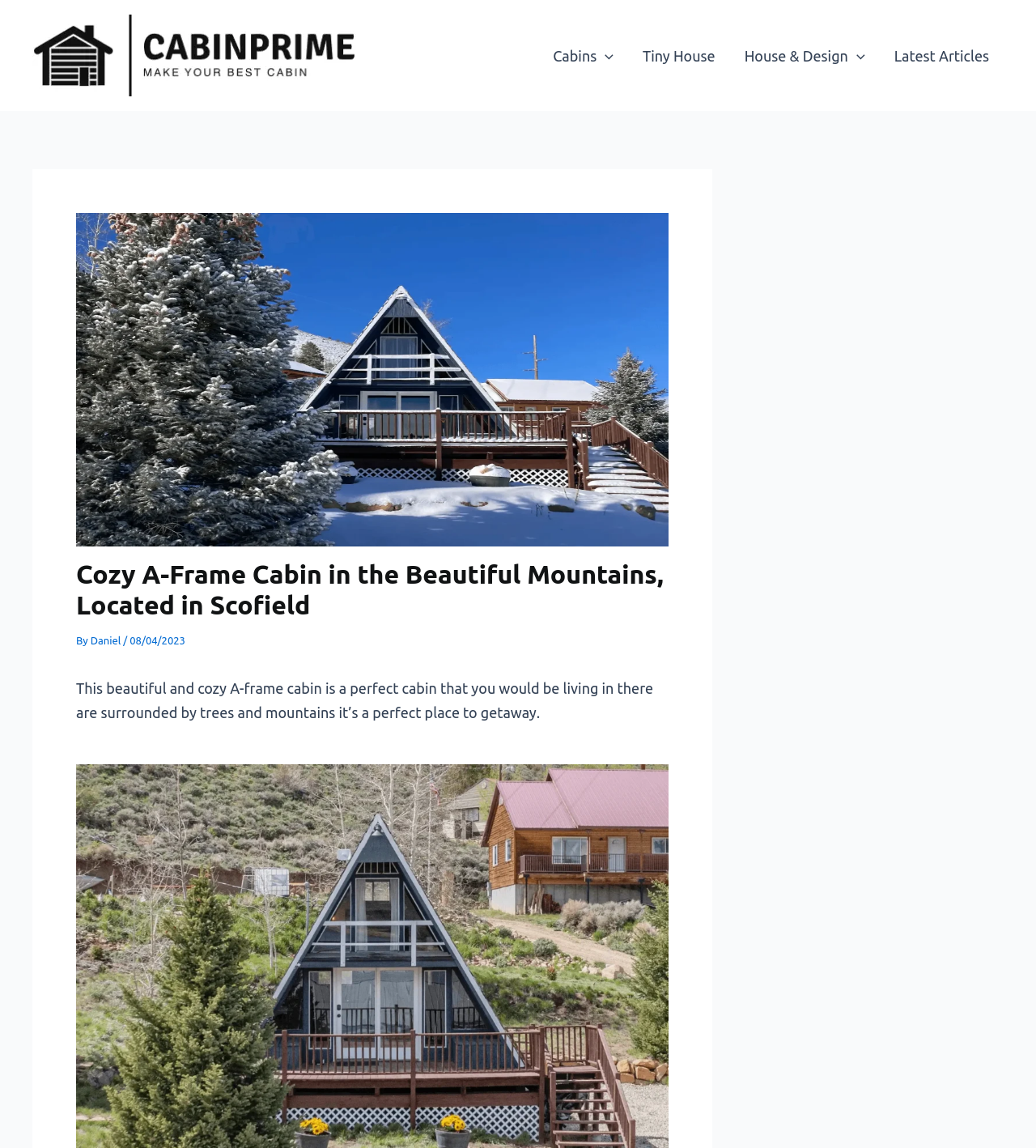Given the webpage screenshot and the description, determine the bounding box coordinates (top-left x, top-left y, bottom-right x, bottom-right y) that define the location of the UI element matching this description: alt="CabinPrime - Logo | Cabinprime.com"

[0.031, 0.04, 0.344, 0.054]